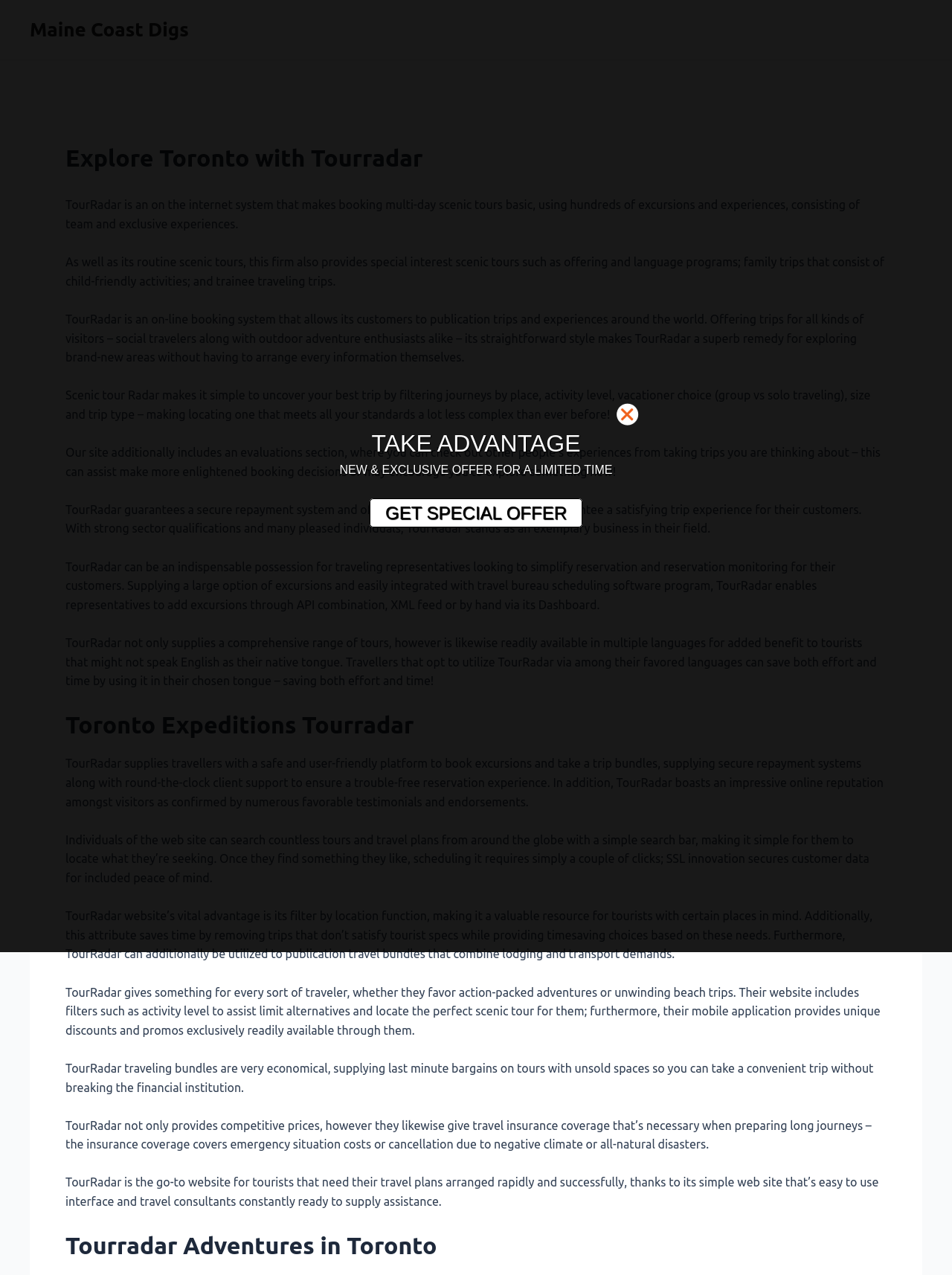Please find the main title text of this webpage.

Explore Toronto with Tourradar